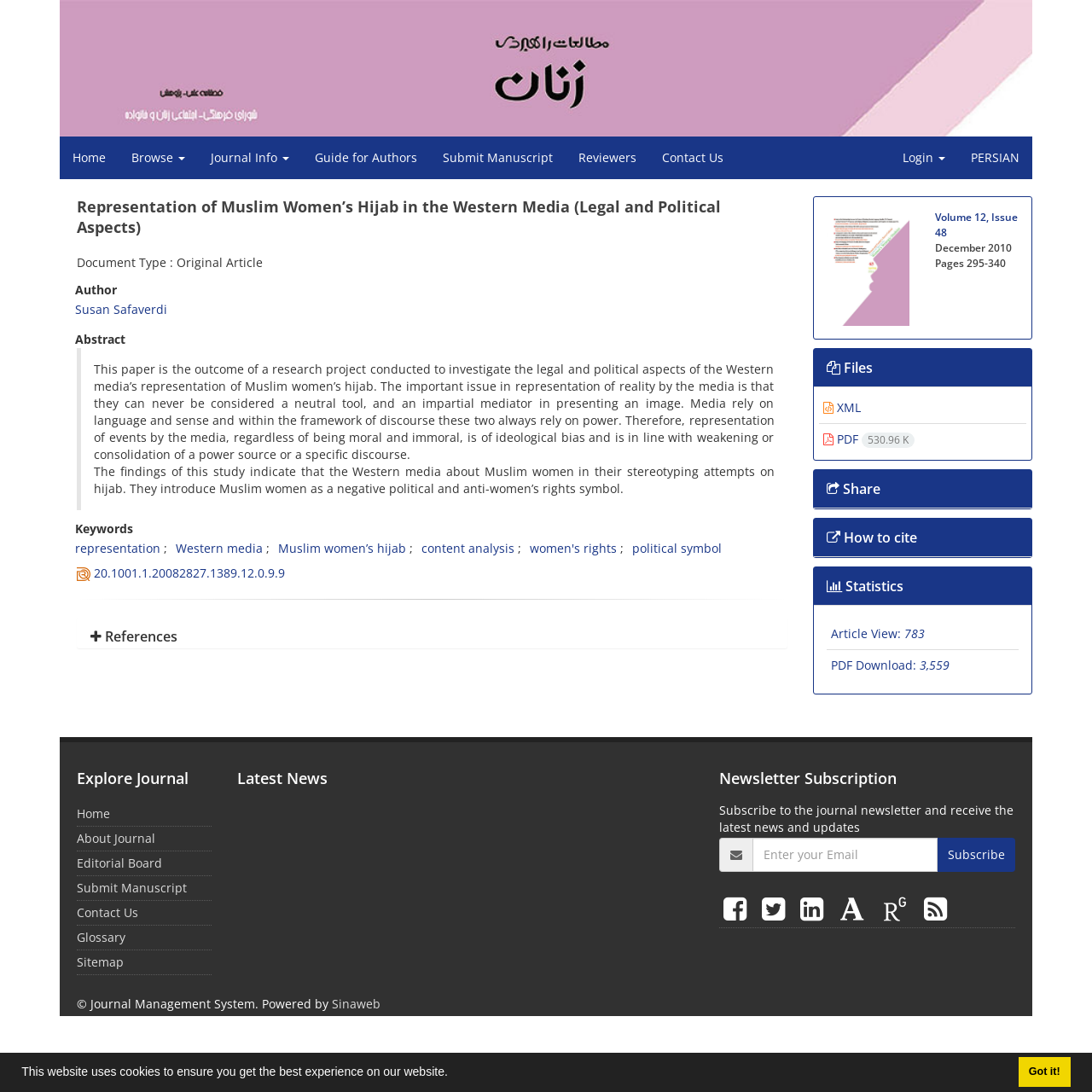Identify the first-level heading on the webpage and generate its text content.

Representation of Muslim Women’s Hijab in the Western Media (Legal and Political Aspects)